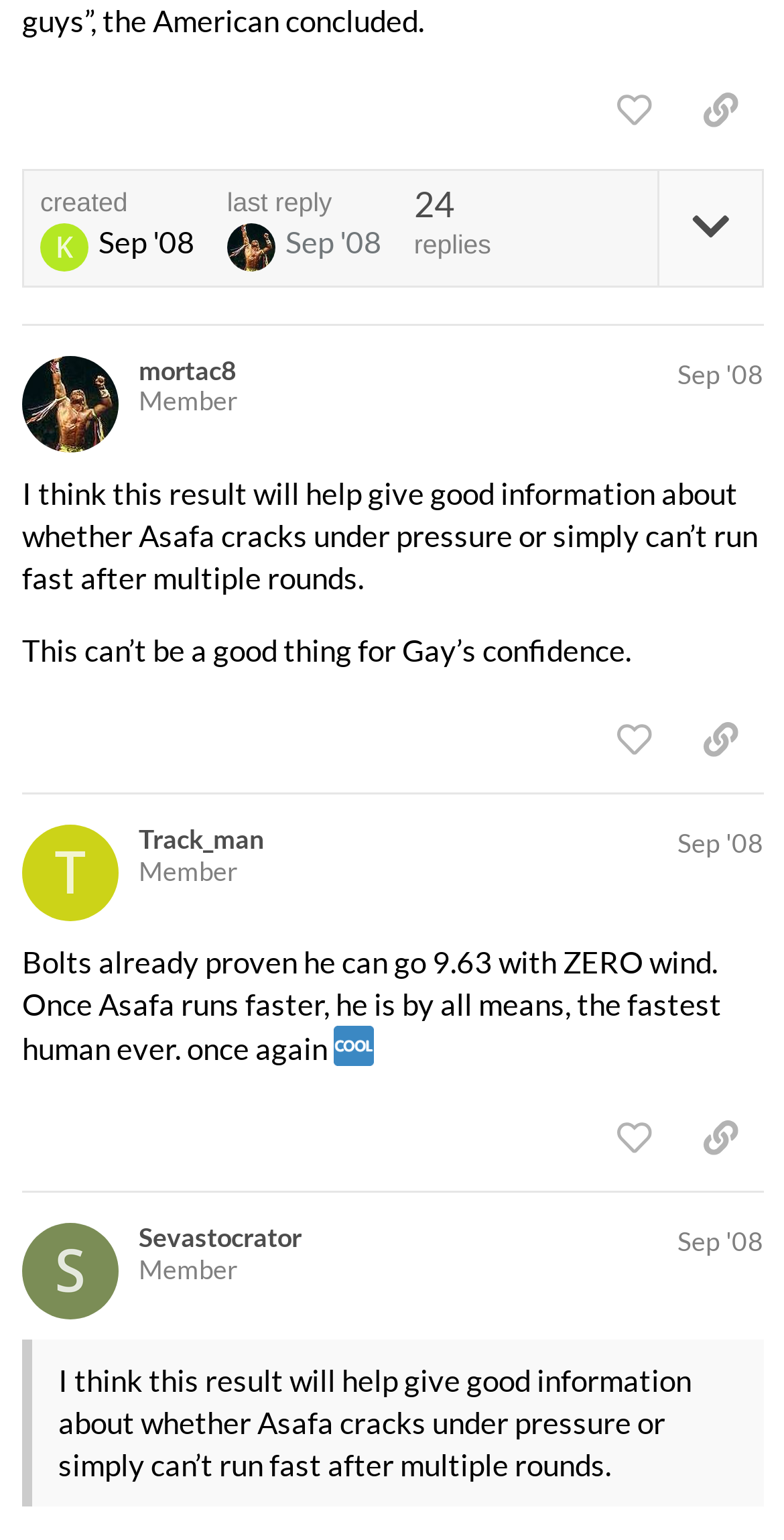Locate the bounding box of the UI element described in the following text: "Sevastocrator".

[0.177, 0.794, 0.385, 0.815]